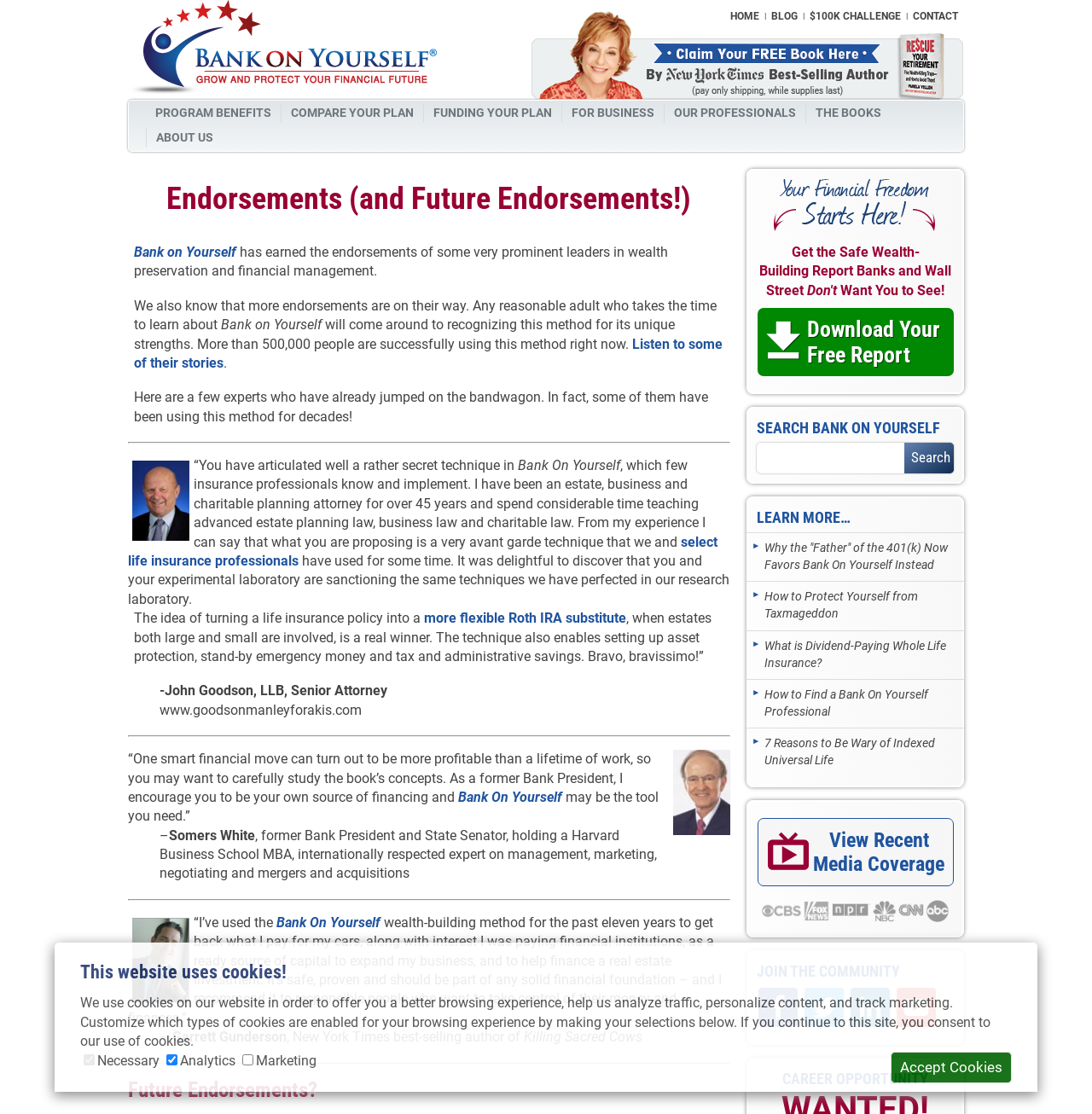What is the name of the program endorsed by financial experts?
Kindly offer a detailed explanation using the data available in the image.

The webpage has a heading 'Endorsements for the Bank on Yourself Program from BankonYourself.com' and multiple endorsements from financial experts, indicating that the program is called 'Bank on Yourself'.